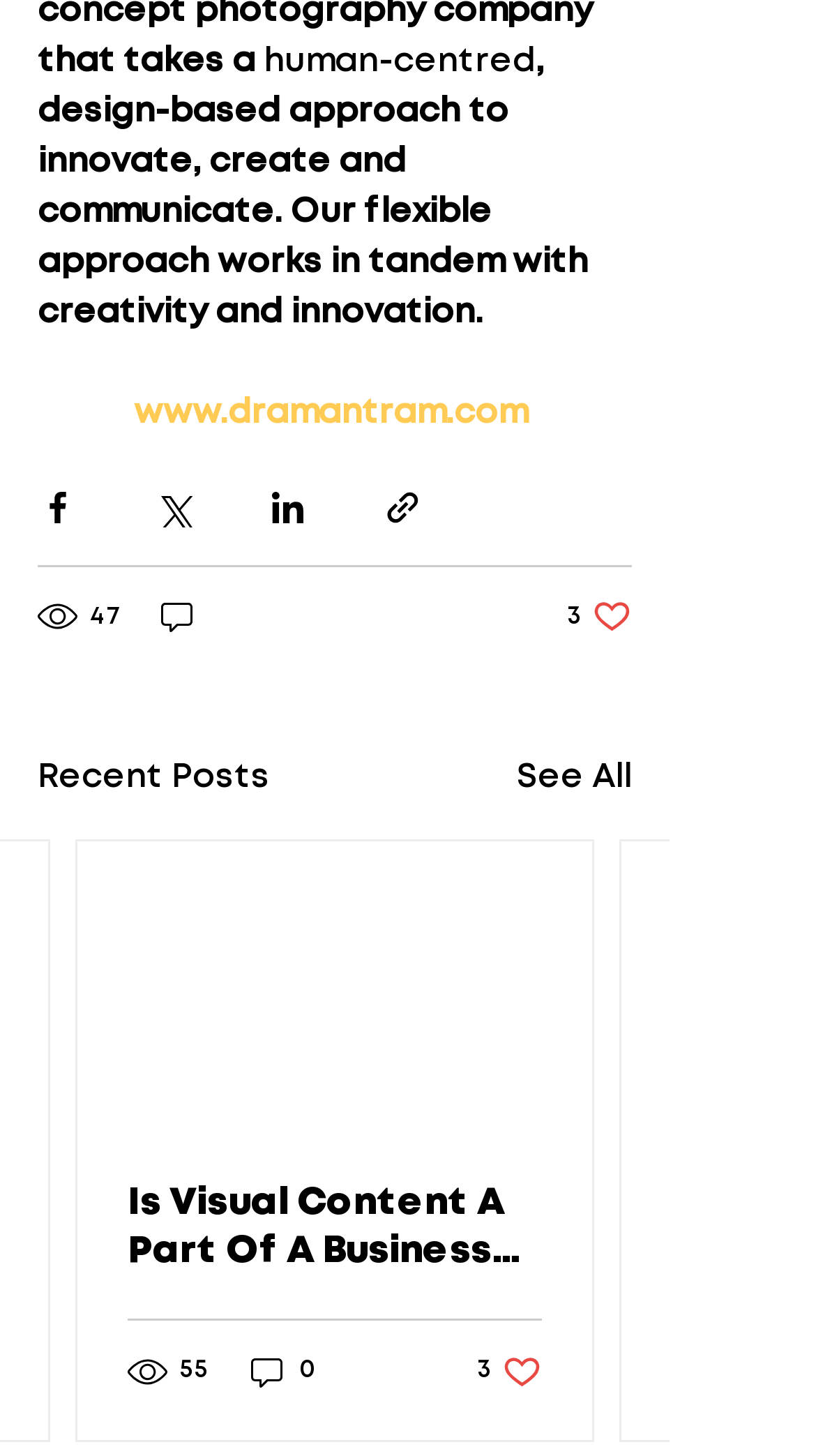Please predict the bounding box coordinates of the element's region where a click is necessary to complete the following instruction: "Visit the website". The coordinates should be represented by four float numbers between 0 and 1, i.e., [left, top, right, bottom].

[0.164, 0.272, 0.646, 0.295]